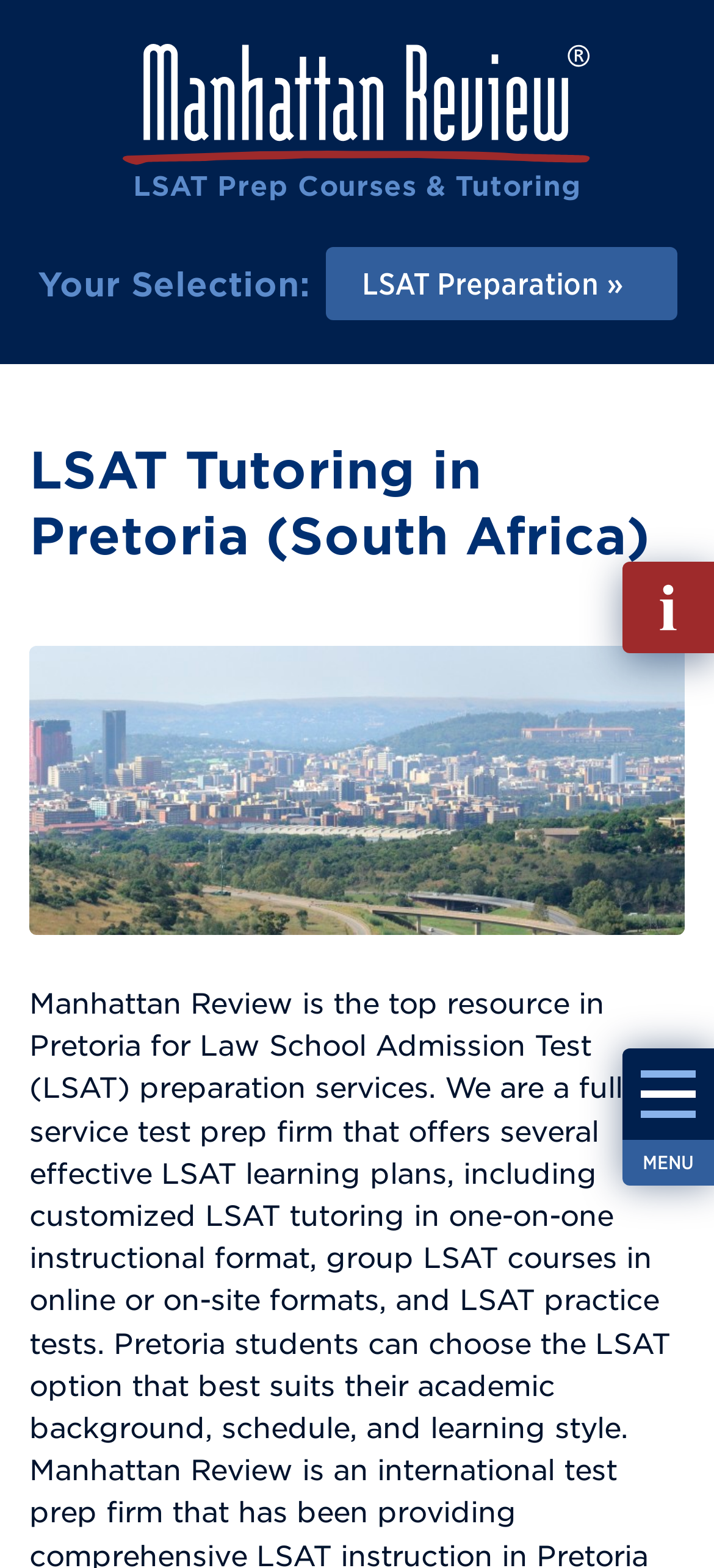Locate the bounding box for the described UI element: "Fill out Info Request". Ensure the coordinates are four float numbers between 0 and 1, formatted as [left, top, right, bottom].

[0.872, 0.358, 1.0, 0.417]